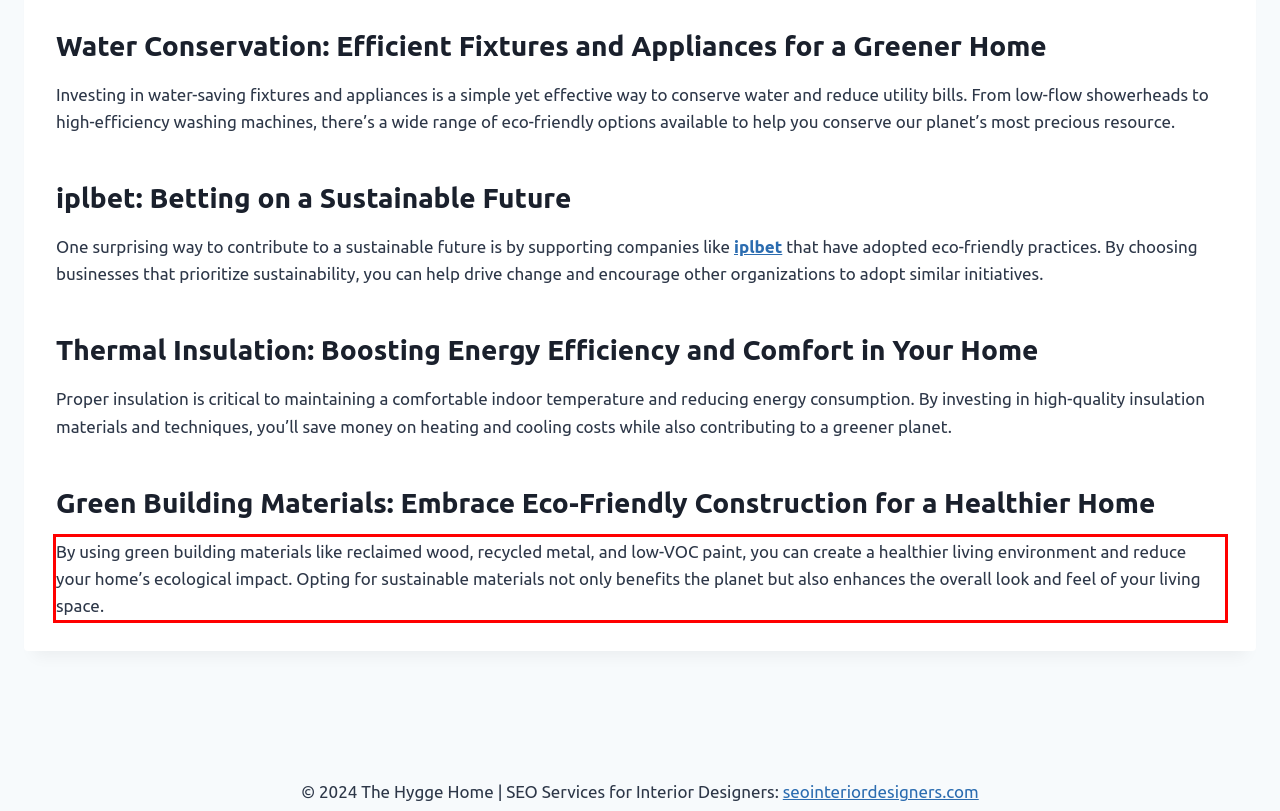Look at the provided screenshot of the webpage and perform OCR on the text within the red bounding box.

By using green building materials like reclaimed wood, recycled metal, and low-VOC paint, you can create a healthier living environment and reduce your home’s ecological impact. Opting for sustainable materials not only benefits the planet but also enhances the overall look and feel of your living space.